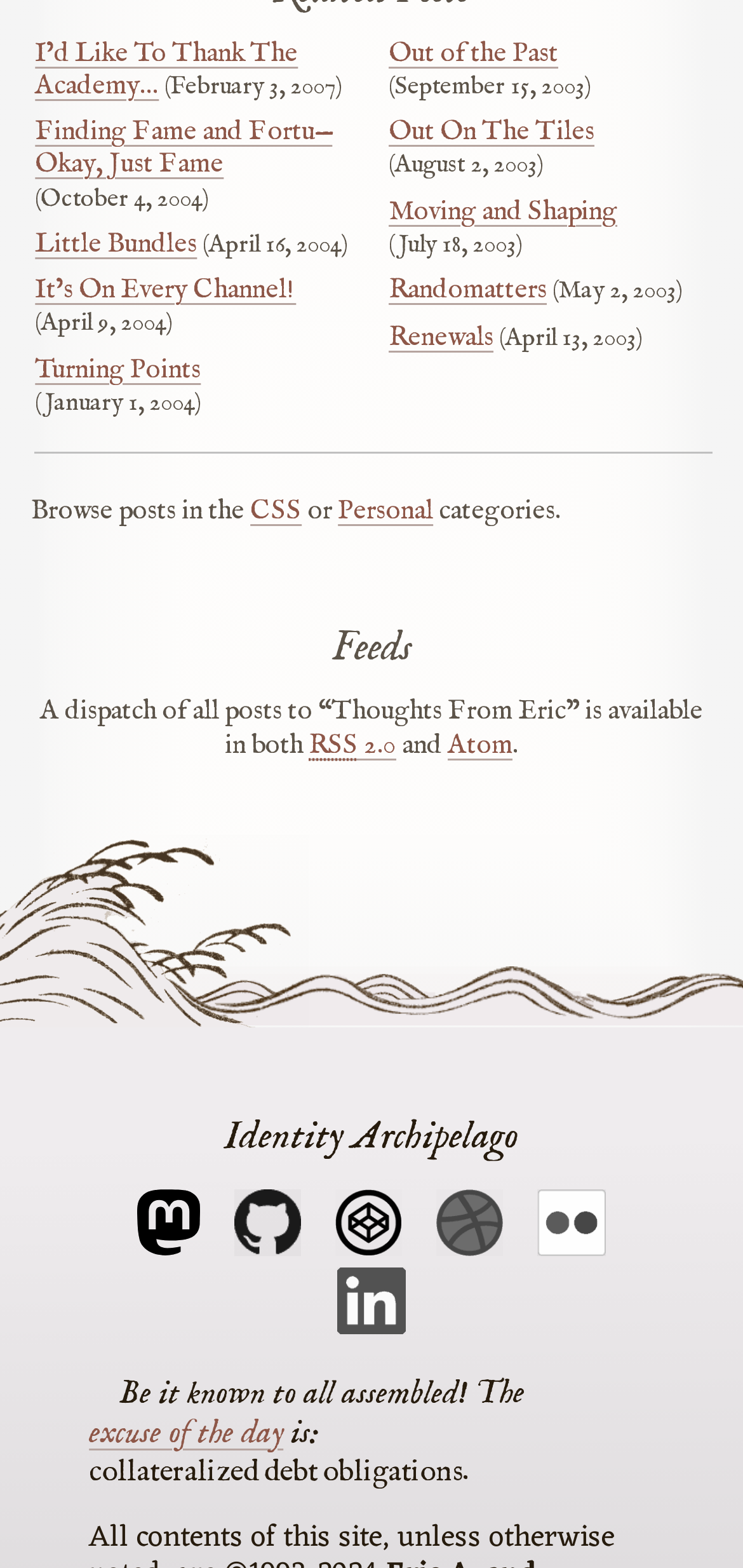What is the category mentioned after 'Browse posts in the'?
Please provide a comprehensive and detailed answer to the question.

I read the StaticText element 'Browse posts in the' and found the next element is a link 'CSS', which is the category mentioned.